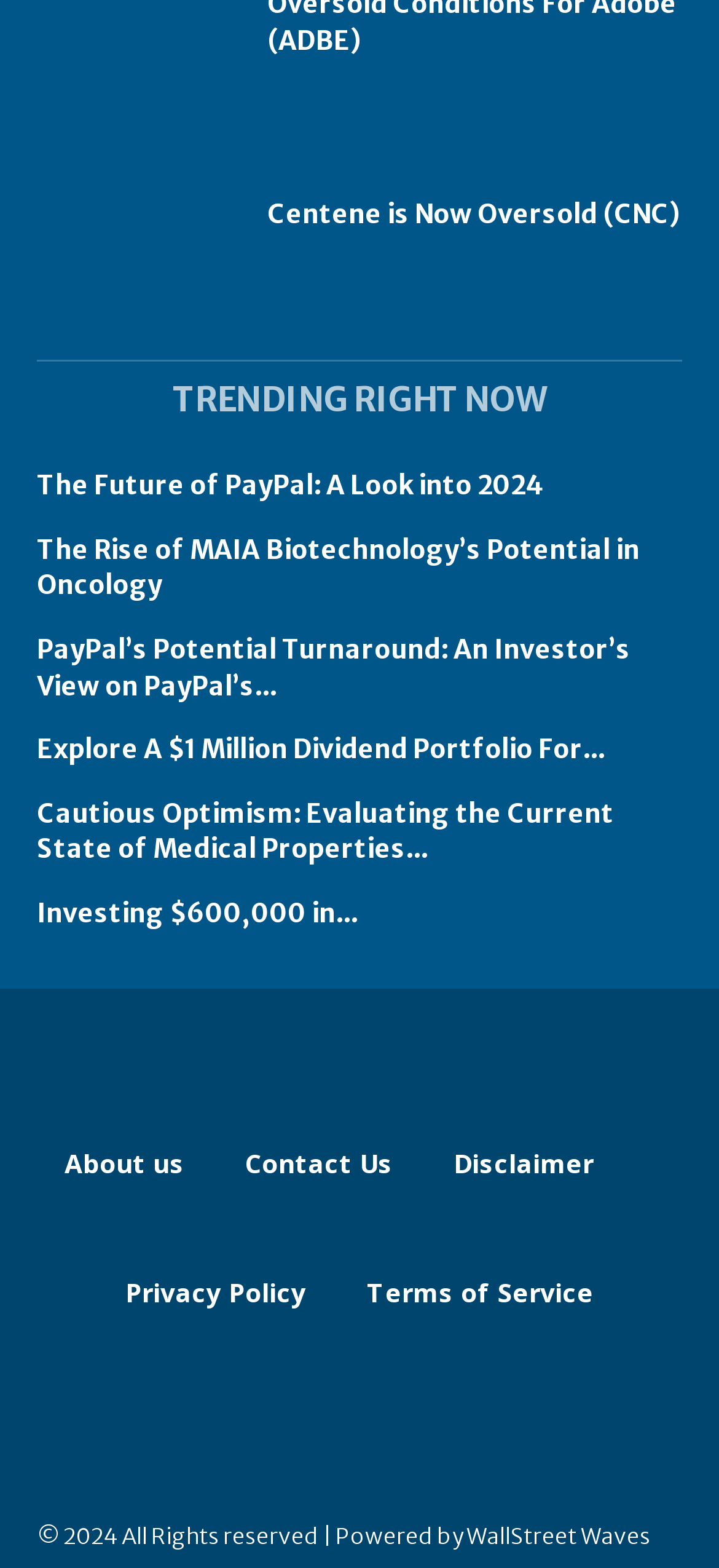How many links are present in the webpage?
Using the image, give a concise answer in the form of a single word or short phrase.

11